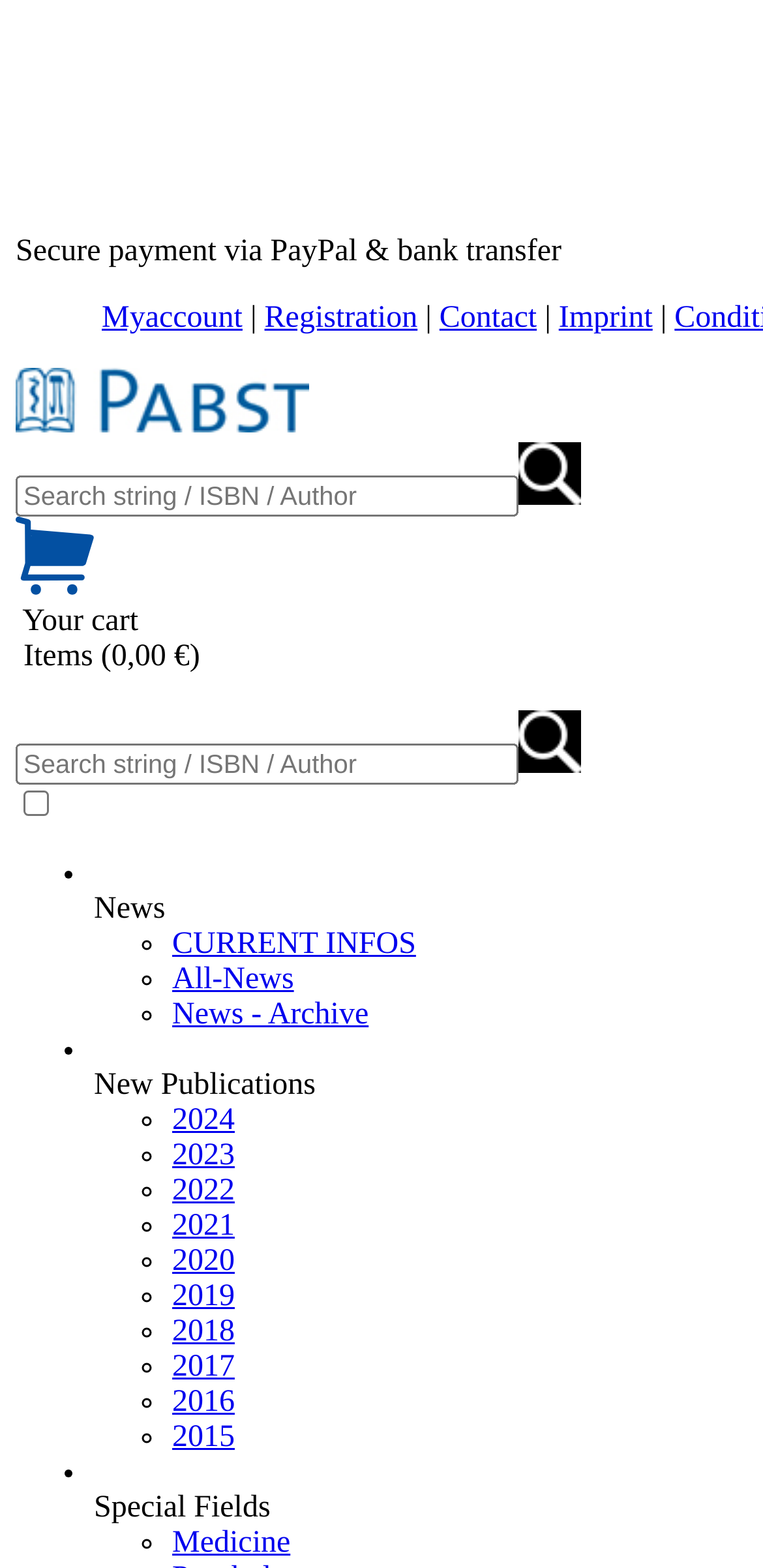Identify the bounding box for the UI element described as: "parent_node: News". Ensure the coordinates are four float numbers between 0 and 1, formatted as [left, top, right, bottom].

[0.031, 0.504, 0.064, 0.52]